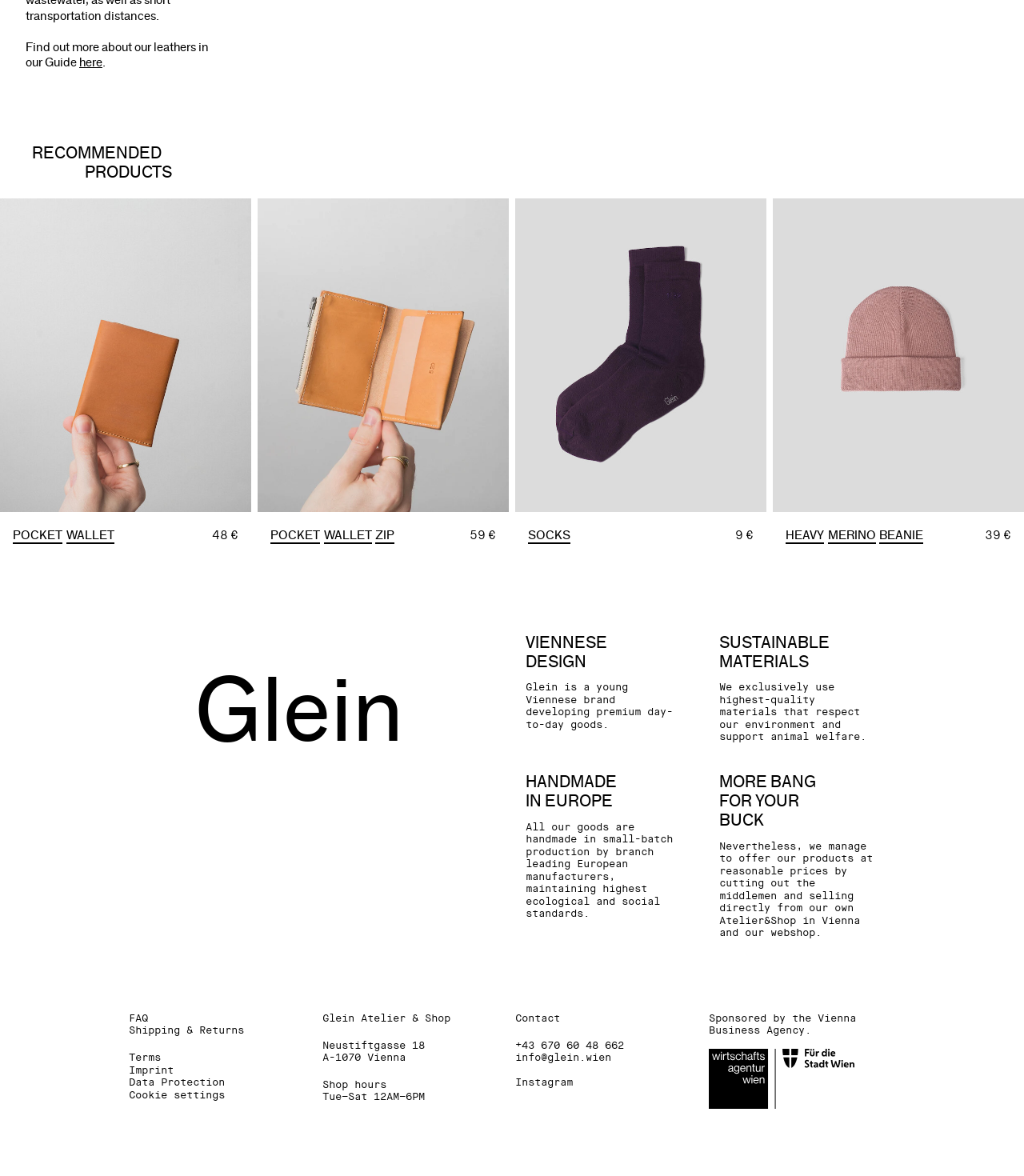Could you locate the bounding box coordinates for the section that should be clicked to accomplish this task: "Read more about 'HEAVY MERINO BEANIE'".

[0.767, 0.449, 0.903, 0.461]